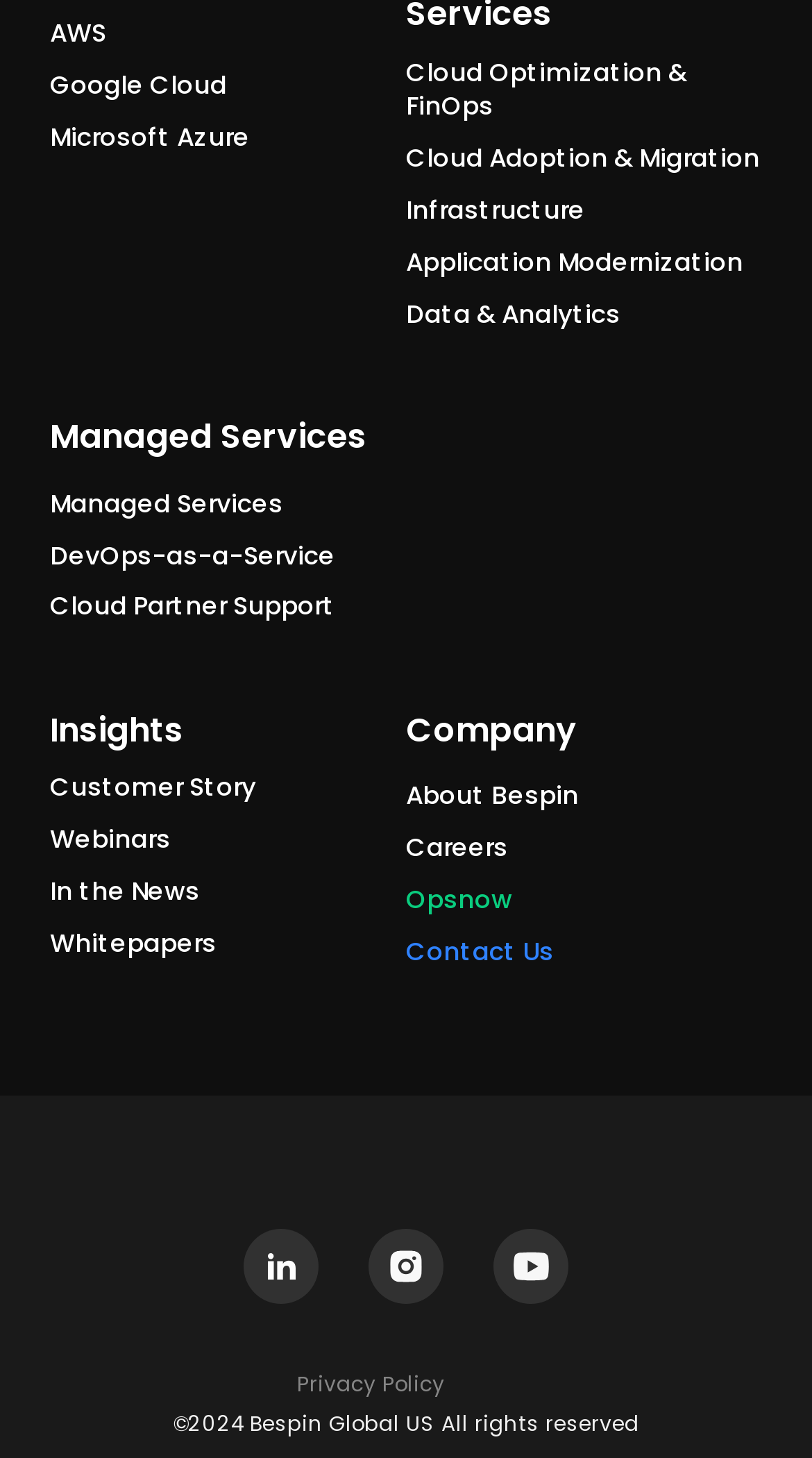Respond to the following query with just one word or a short phrase: 
What is the company name?

Bespin